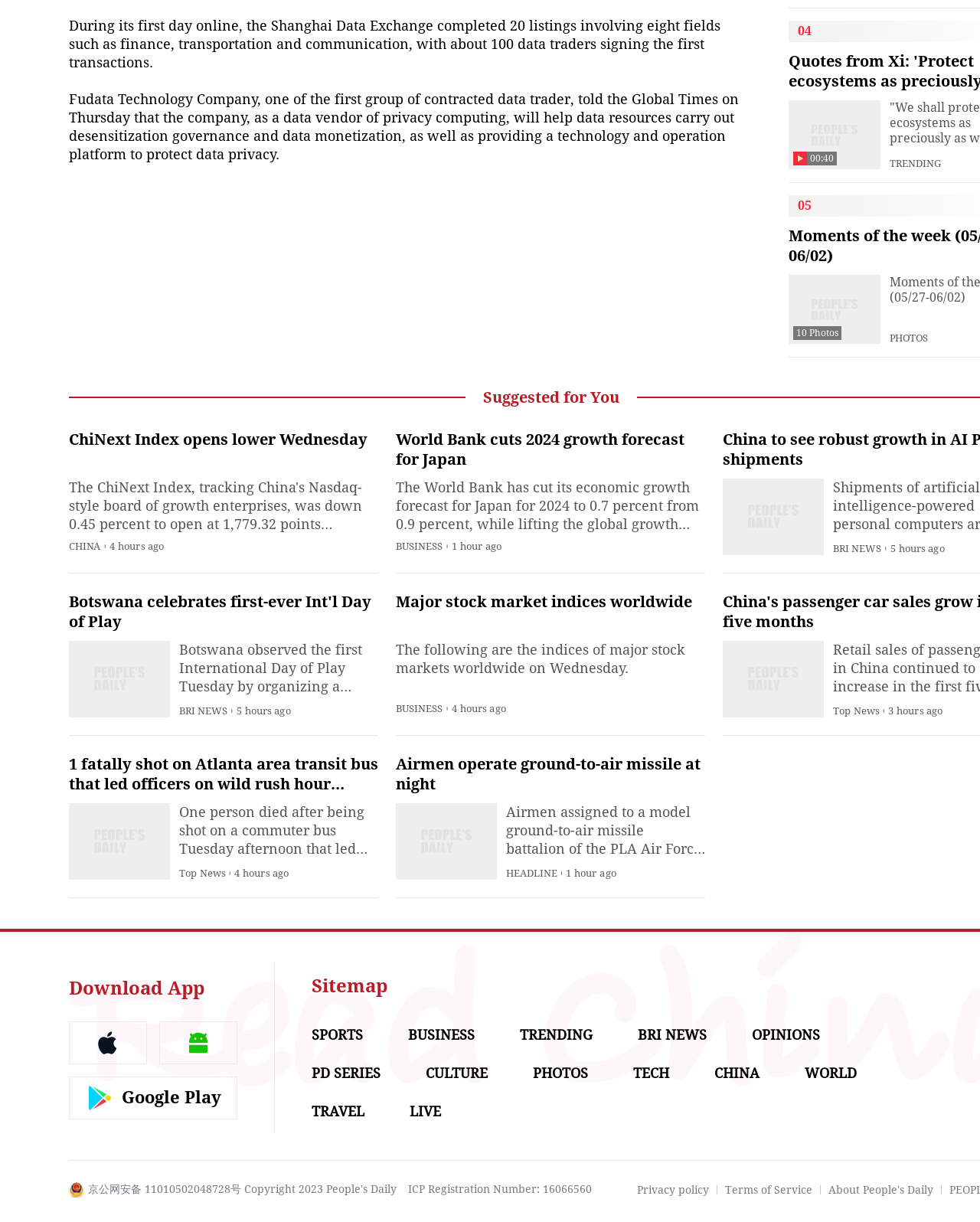Specify the bounding box coordinates of the area that needs to be clicked to achieve the following instruction: "Download the People's Daily English language App".

[0.07, 0.8, 0.209, 0.817]